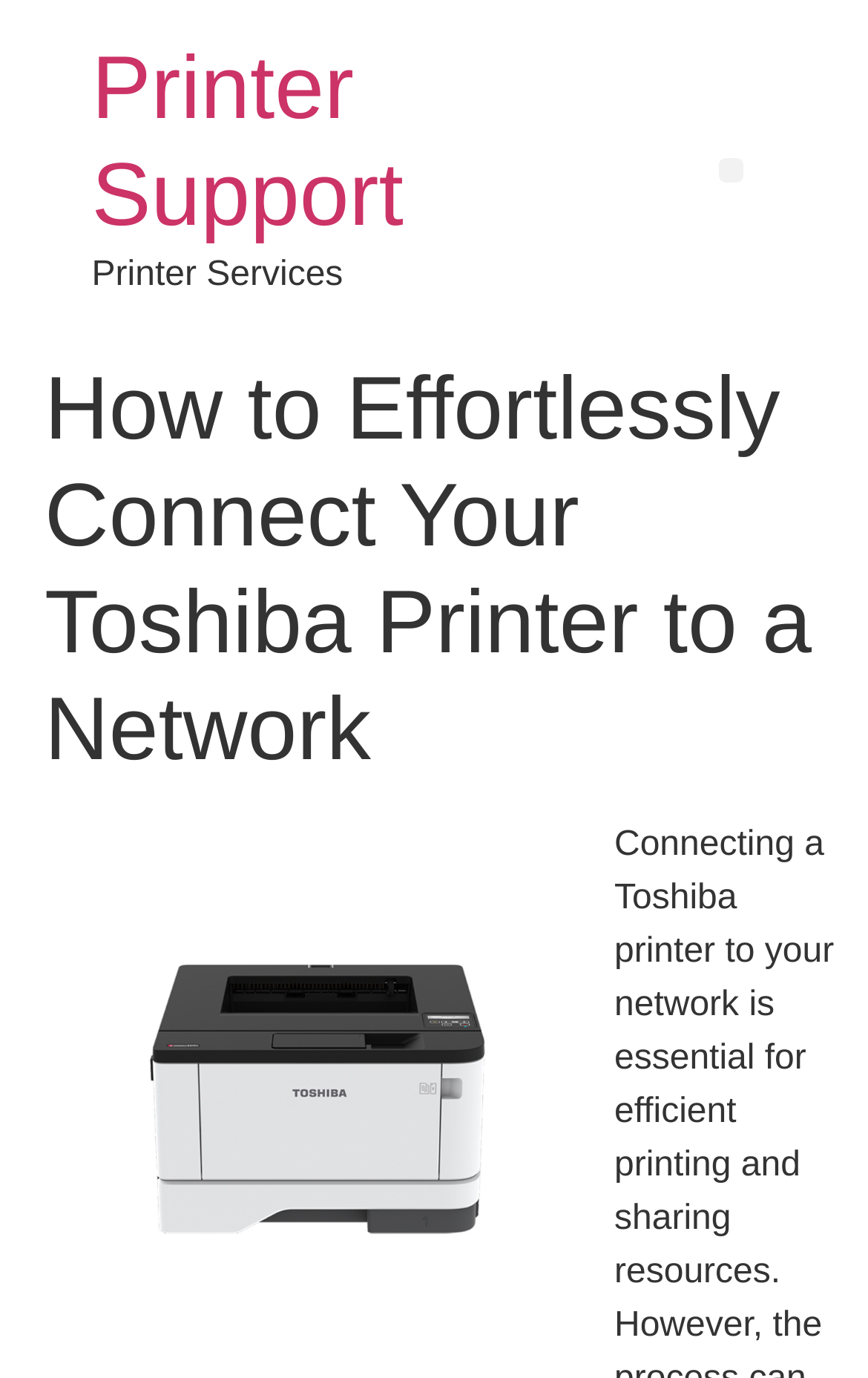What is the tone of the webpage?
Give a one-word or short-phrase answer derived from the screenshot.

Informative